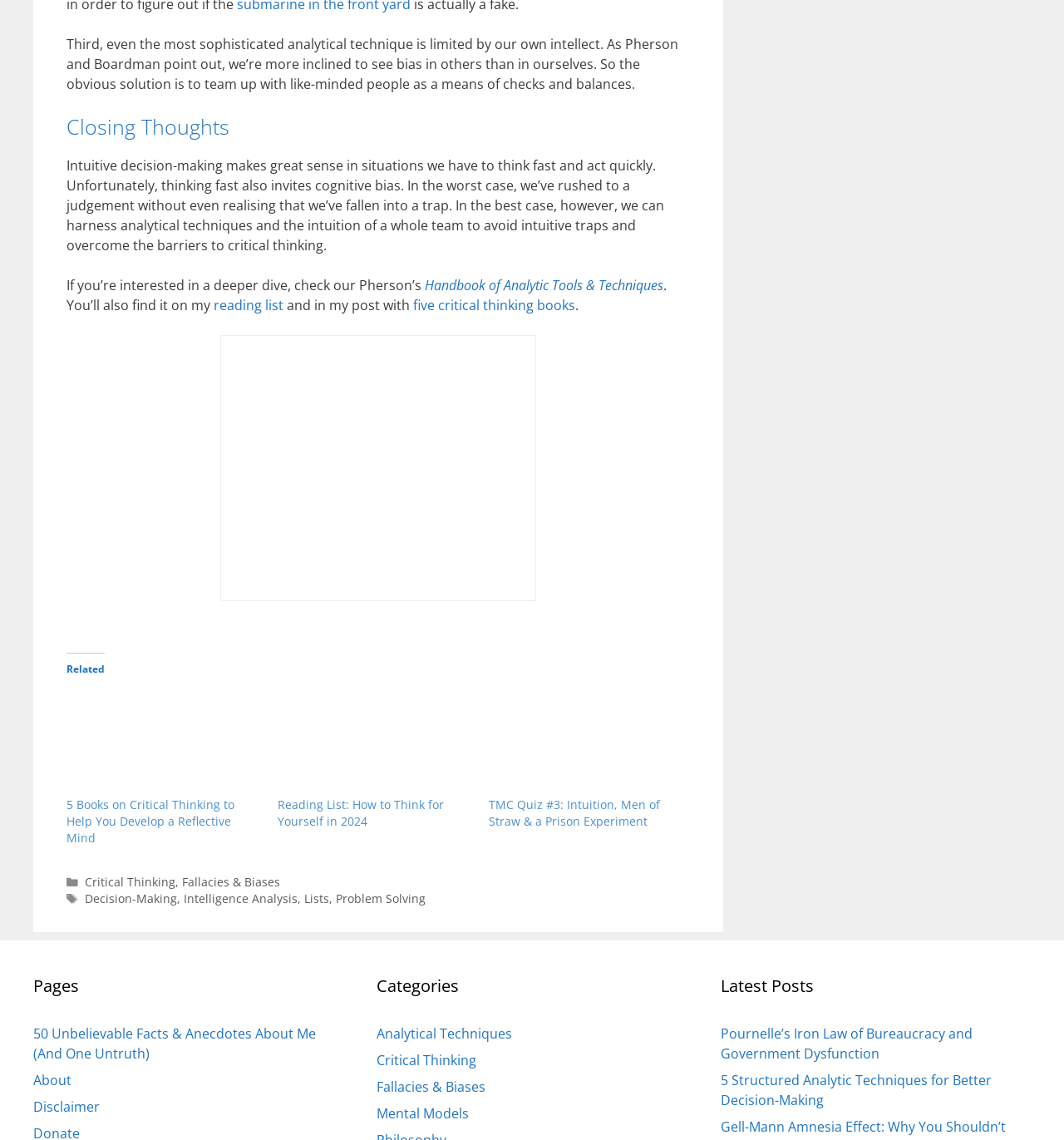How many categories are listed in the footer?
Please give a detailed and elaborate answer to the question based on the image.

The footer of the webpage lists two categories: 'Categories' and 'Tags'. The 'Categories' section lists several links, including 'Critical Thinking', 'Fallacies & Biases', and 'Mental Models', while the 'Tags' section lists several links, including 'Decision-Making', 'Intelligence Analysis', and 'Lists'.